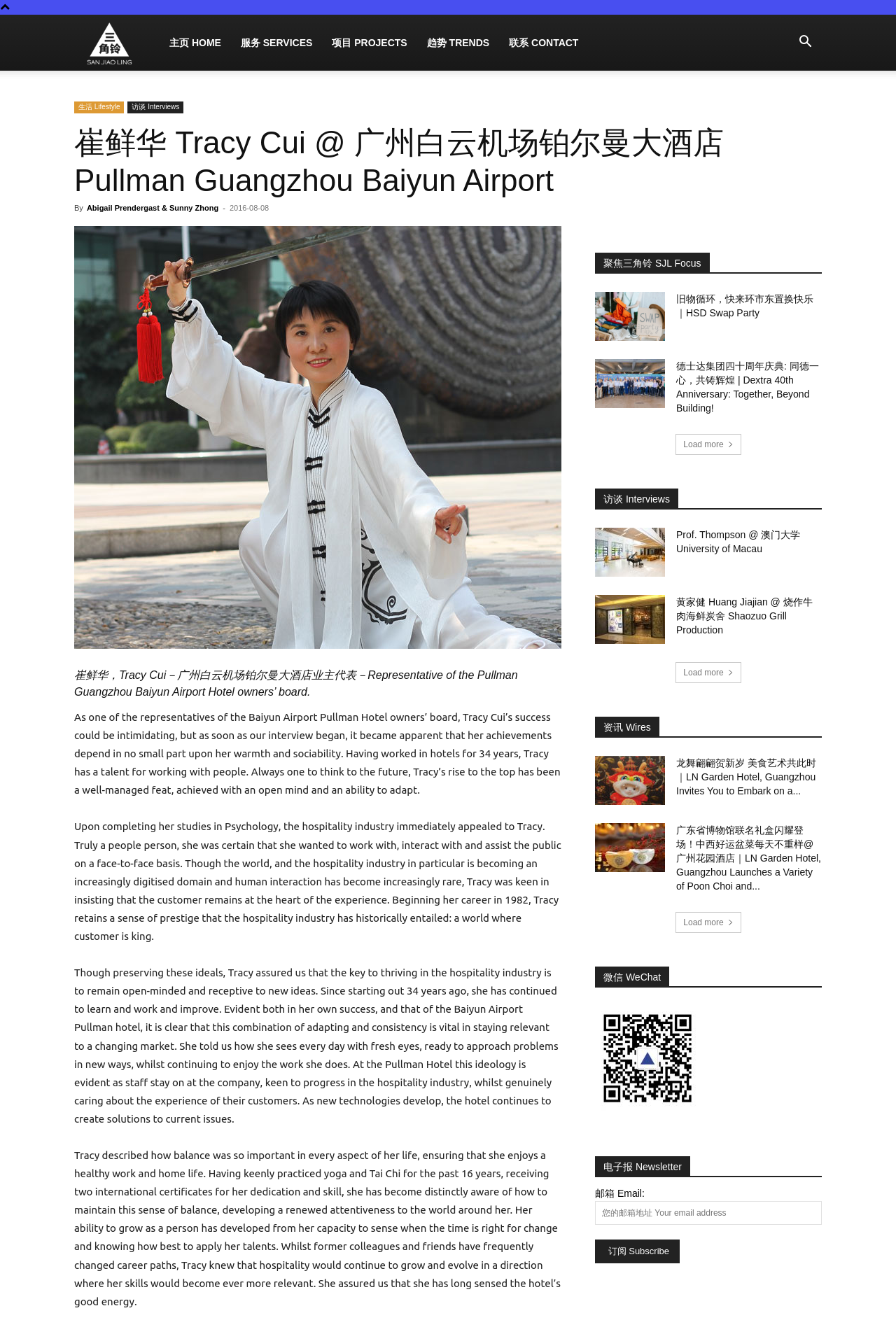Please specify the bounding box coordinates in the format (top-left x, top-left y, bottom-right x, bottom-right y), with all values as floating point numbers between 0 and 1. Identify the bounding box of the UI element described by: Abigail Prendergast & Sunny Zhong

[0.097, 0.153, 0.244, 0.16]